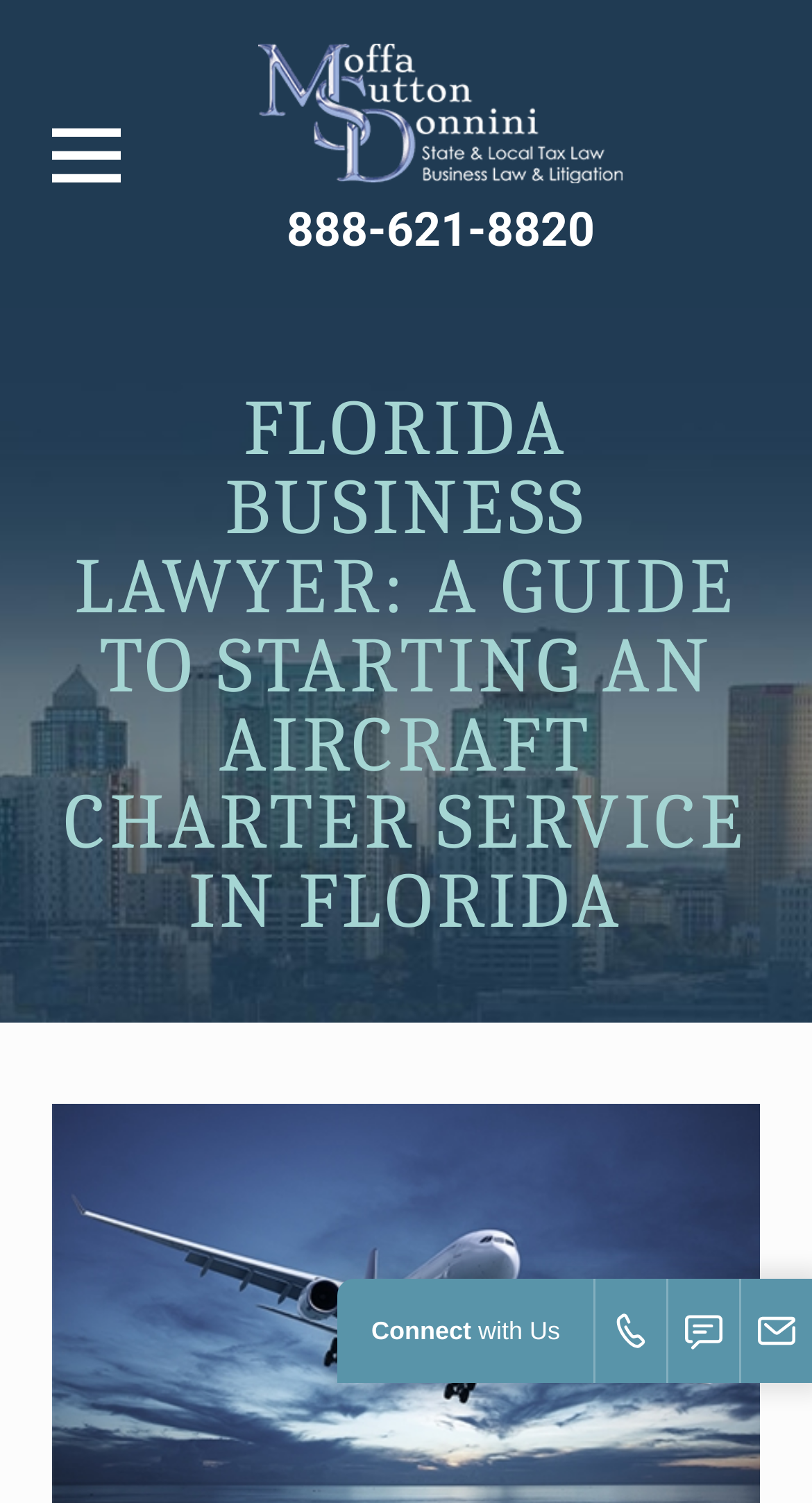Please provide a one-word or short phrase answer to the question:
What is the name of the law office?

Law Offices of Moffa, Sutton, & Donnini, P.A.